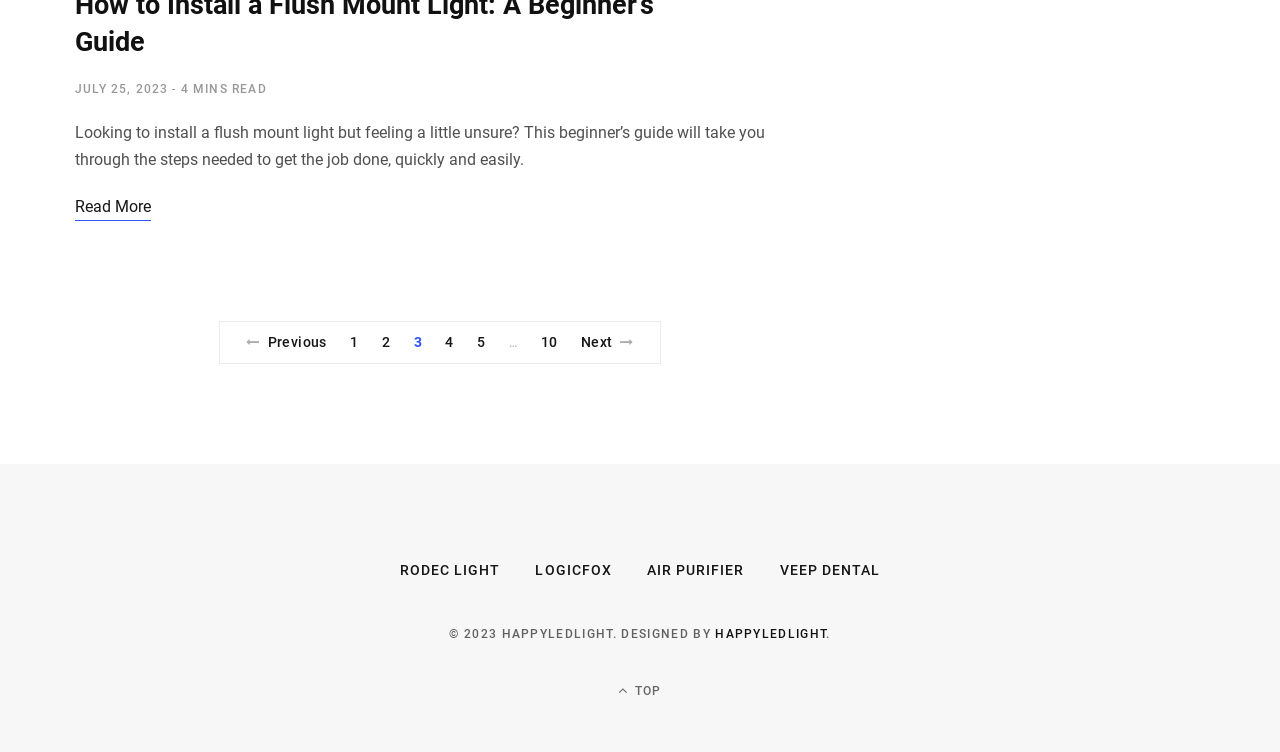Please determine the bounding box coordinates, formatted as (top-left x, top-left y, bottom-right x, bottom-right y), with all values as floating point numbers between 0 and 1. Identify the bounding box of the region described as: 5

[0.369, 0.435, 0.383, 0.475]